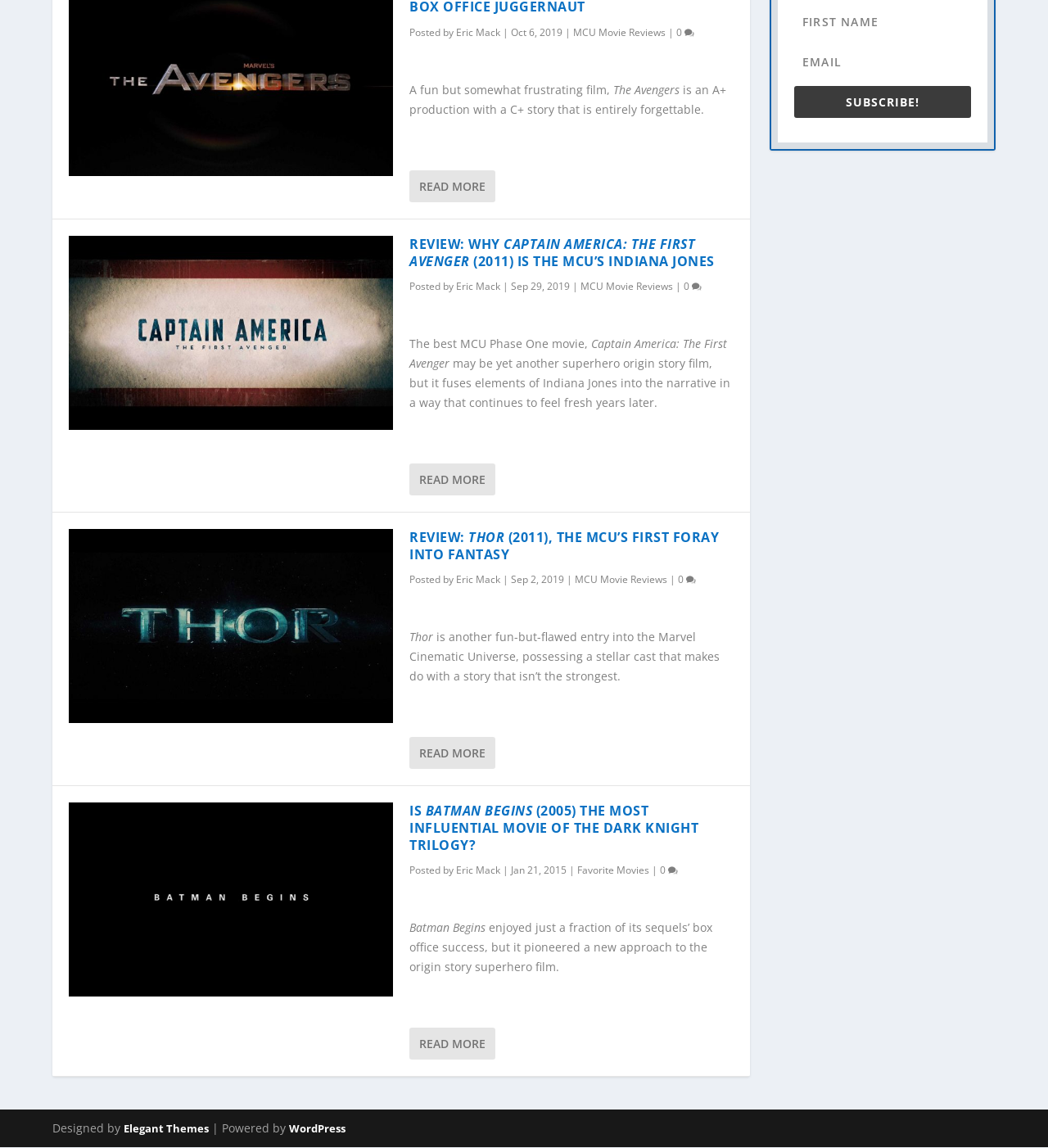Determine the bounding box coordinates of the UI element that matches the following description: "Eric Mack". The coordinates should be four float numbers between 0 and 1 in the format [left, top, right, bottom].

[0.435, 0.023, 0.477, 0.035]